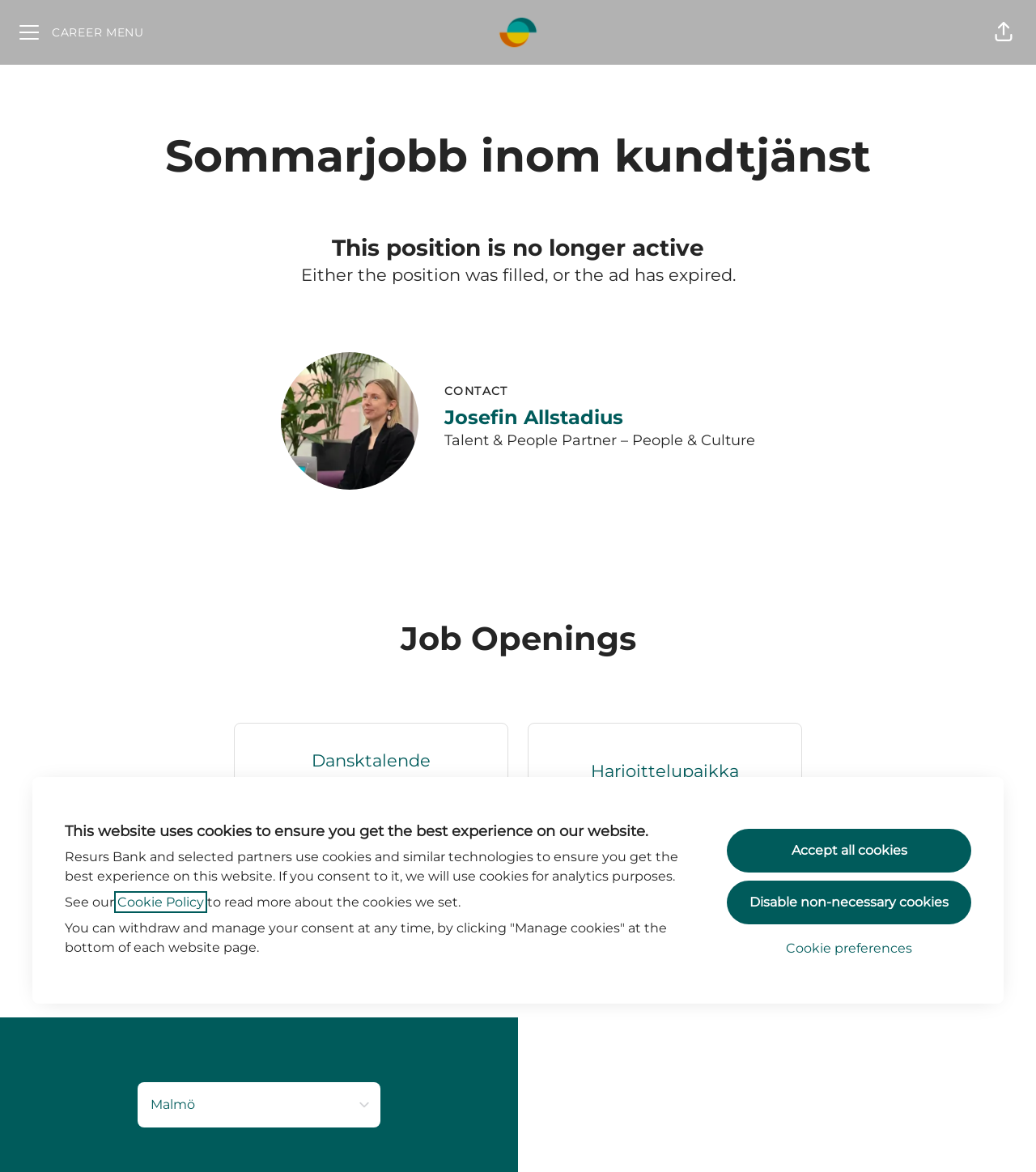Identify the bounding box coordinates of the section that should be clicked to achieve the task described: "Read the article 'Healthy reform needed'".

None